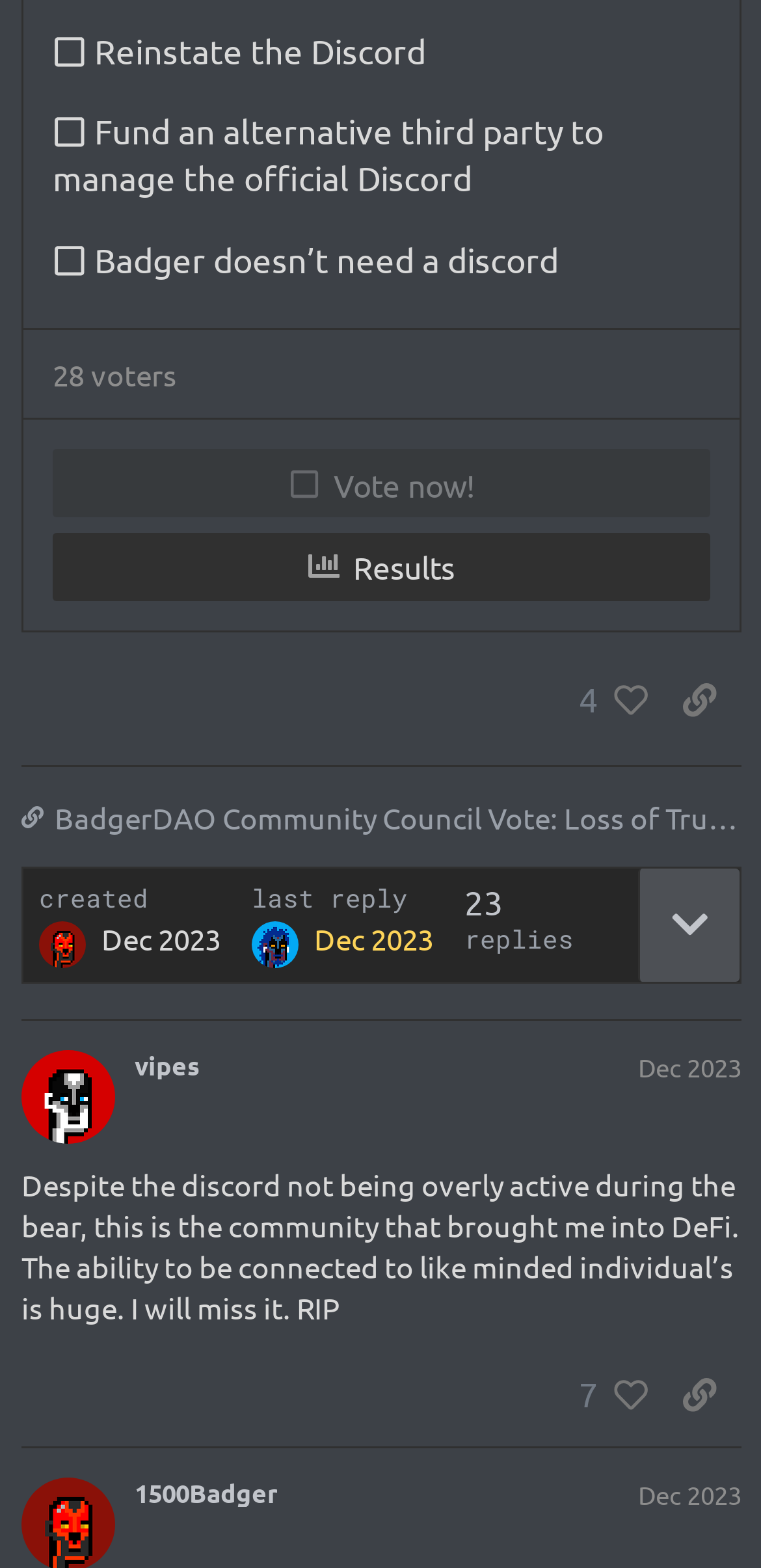Find the bounding box coordinates of the clickable area required to complete the following action: "Vote now!".

[0.069, 0.287, 0.933, 0.33]